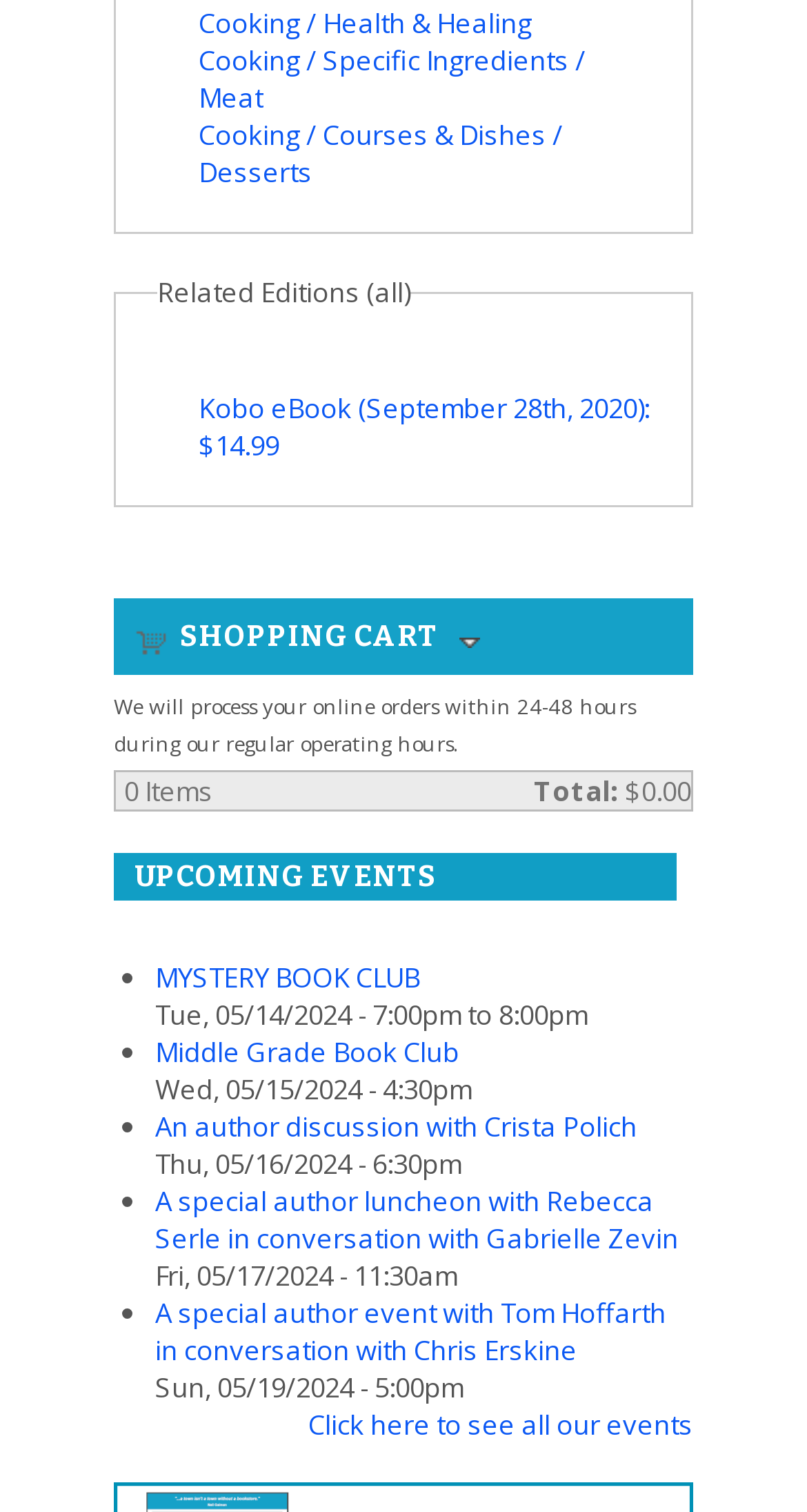What is the total cost of the items in the shopping cart?
Refer to the image and provide a concise answer in one word or phrase.

$0.00